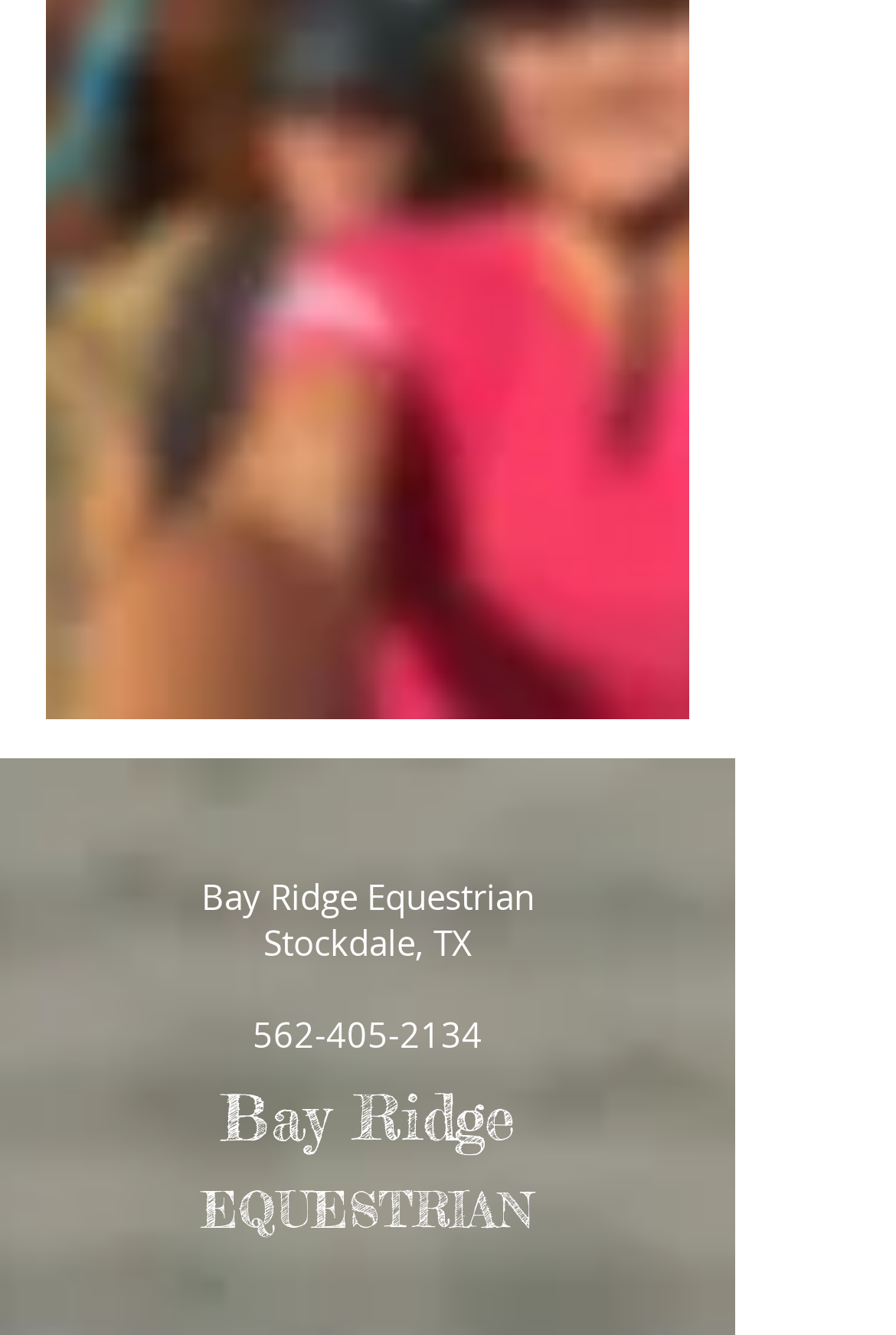Given the description "Change my preferences", determine the bounding box of the corresponding UI element.

None